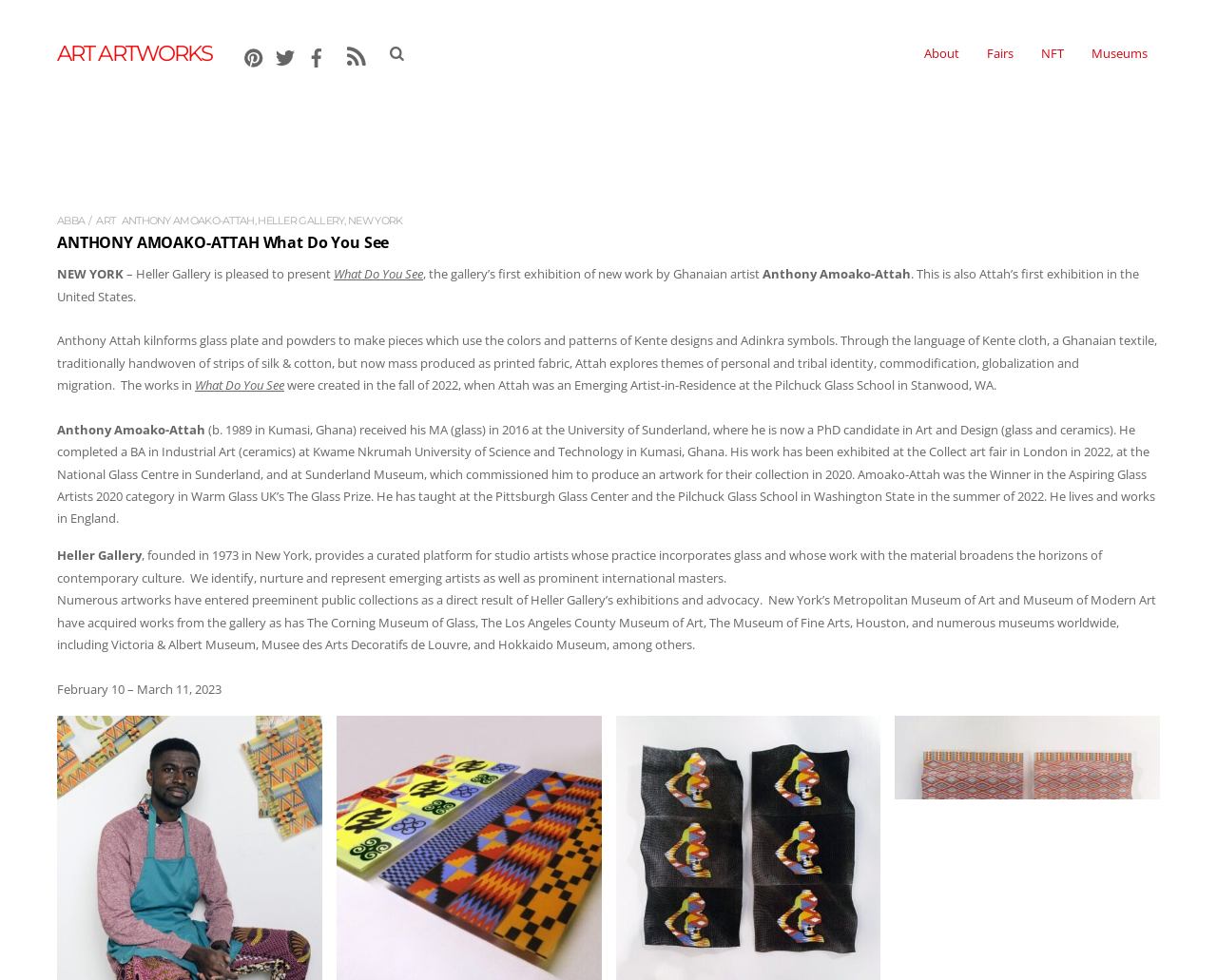What is the name of the artist featured in the exhibition?
From the screenshot, provide a brief answer in one word or phrase.

Anthony Amoako-Attah